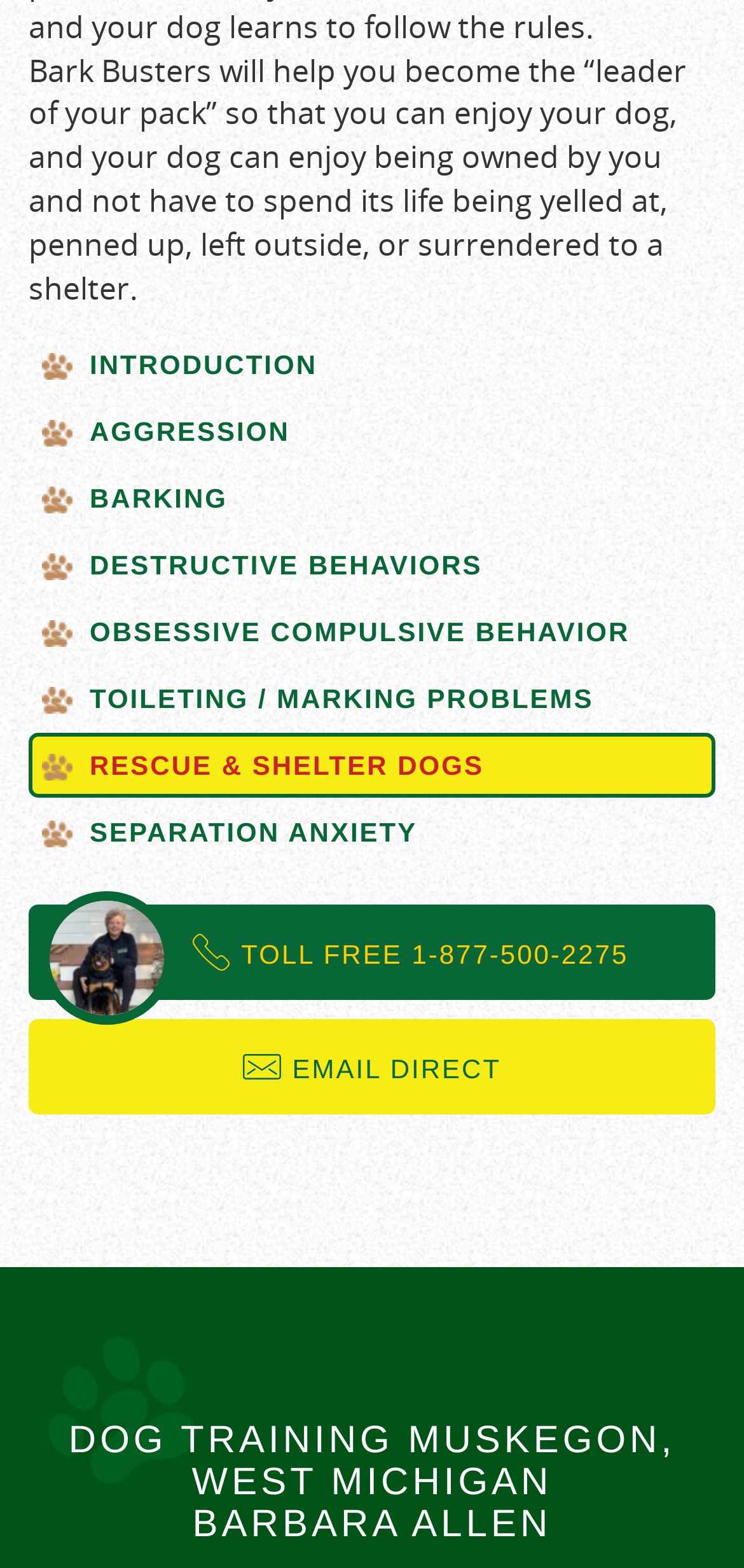Can you show the bounding box coordinates of the region to click on to complete the task described in the instruction: "Click on Credit Cards"?

None